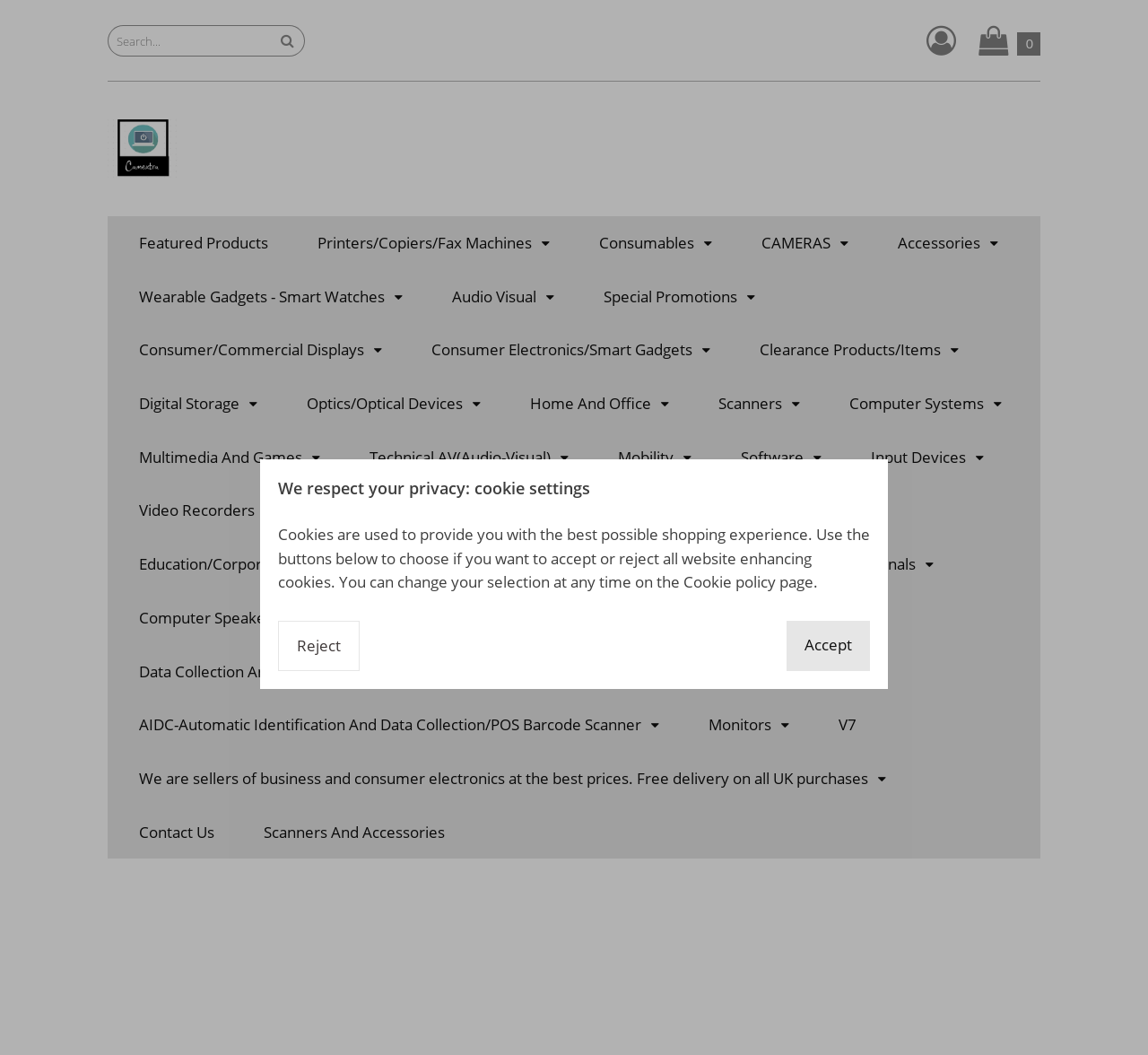Find the bounding box coordinates of the element to click in order to complete this instruction: "View featured products". The bounding box coordinates must be four float numbers between 0 and 1, denoted as [left, top, right, bottom].

[0.121, 0.22, 0.234, 0.24]